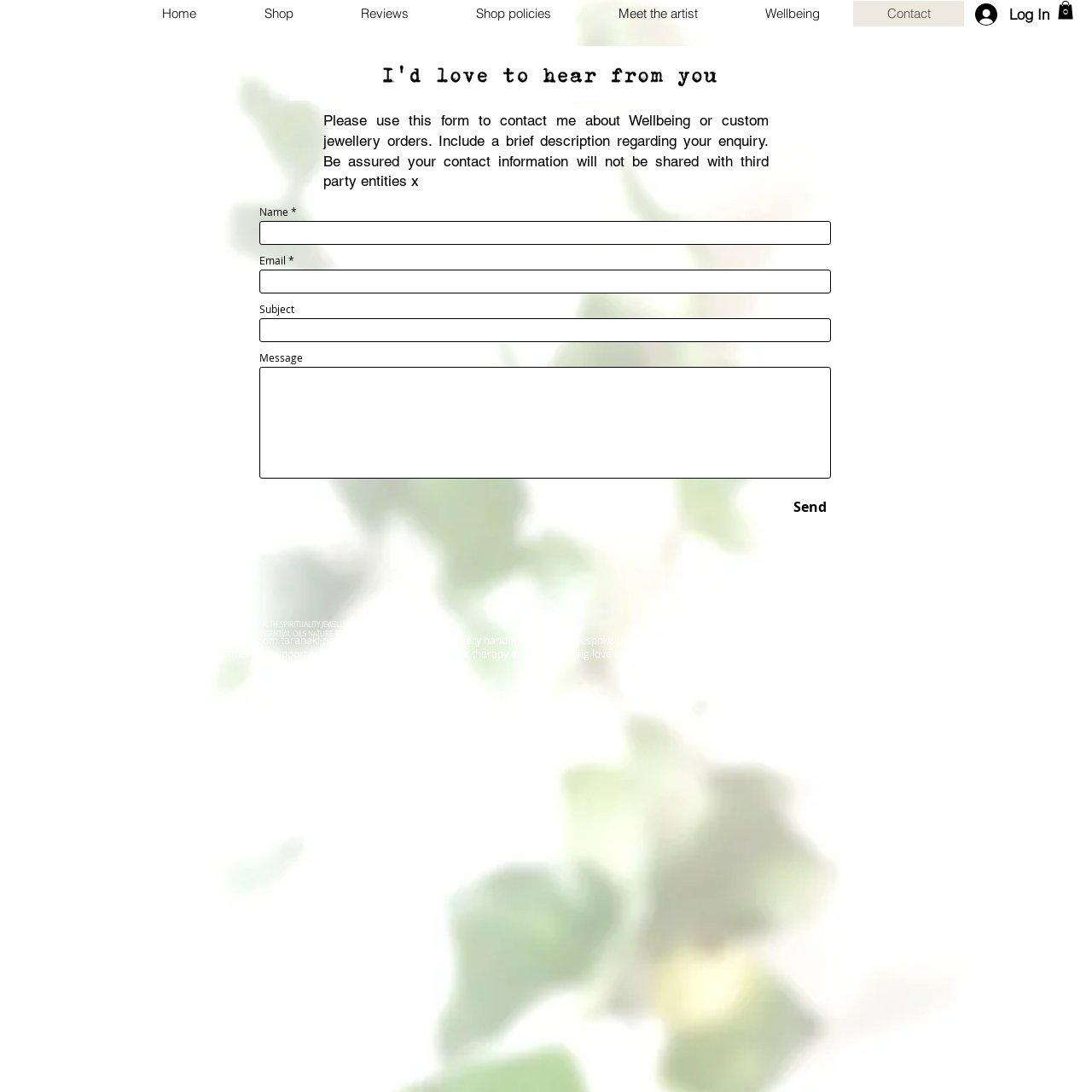Find the bounding box coordinates of the clickable element required to execute the following instruction: "Search for something". Provide the coordinates as four float numbers between 0 and 1, i.e., [left, top, right, bottom].

None